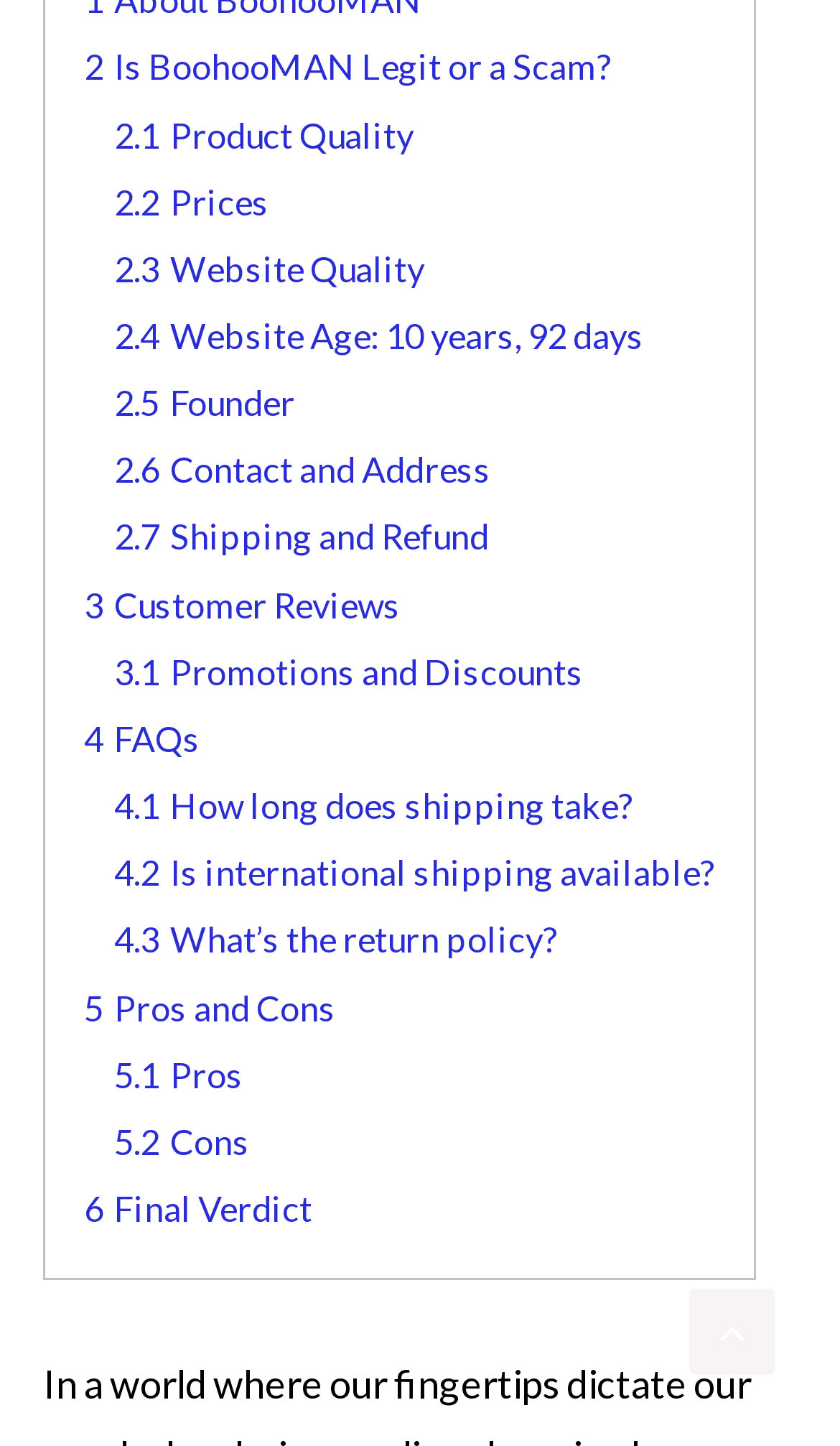Highlight the bounding box of the UI element that corresponds to this description: "5 Pros and Cons".

[0.1, 0.682, 0.4, 0.71]